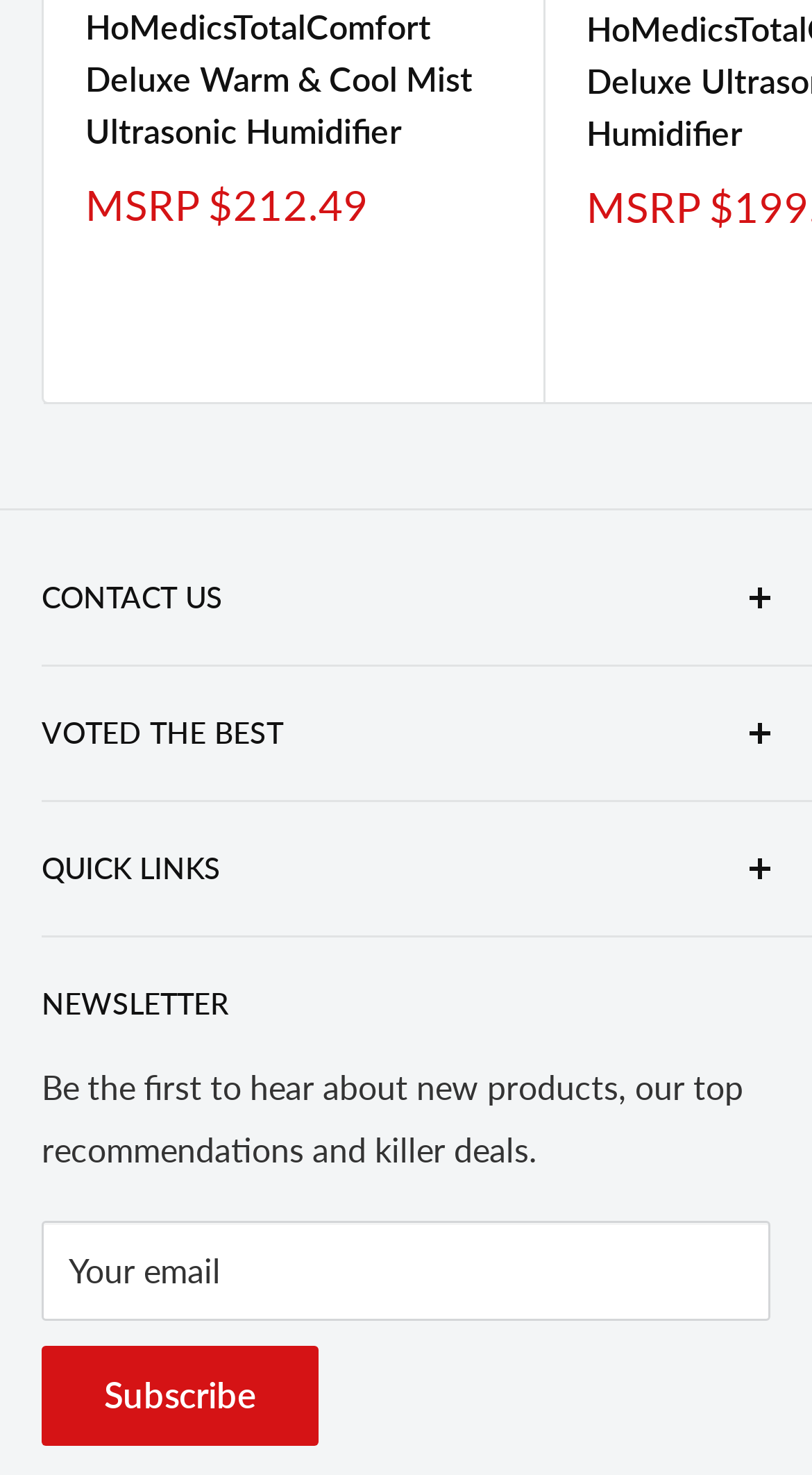Provide your answer in a single word or phrase: 
What is the toll-free phone number?

877.834.4389